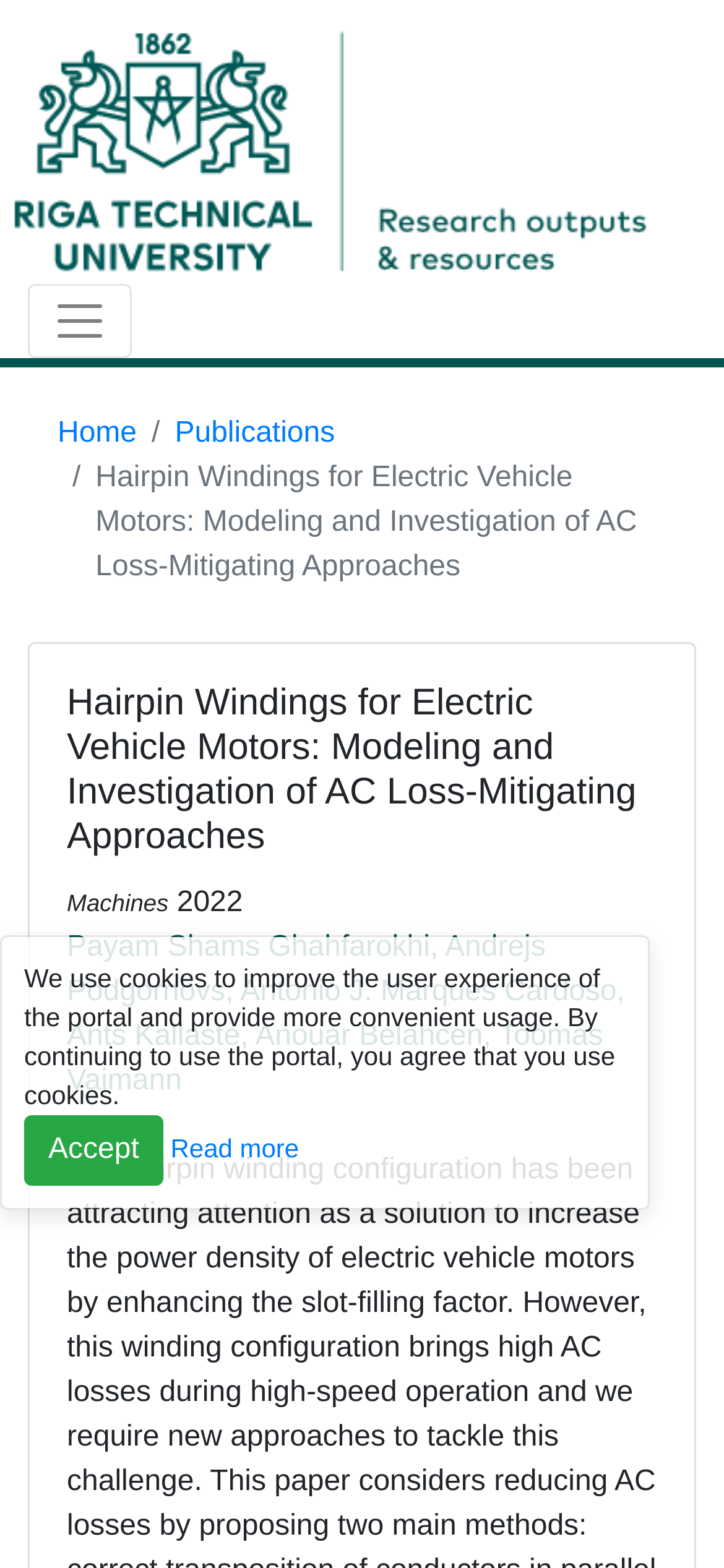Answer this question in one word or a short phrase: What is the category of this publication?

Machines